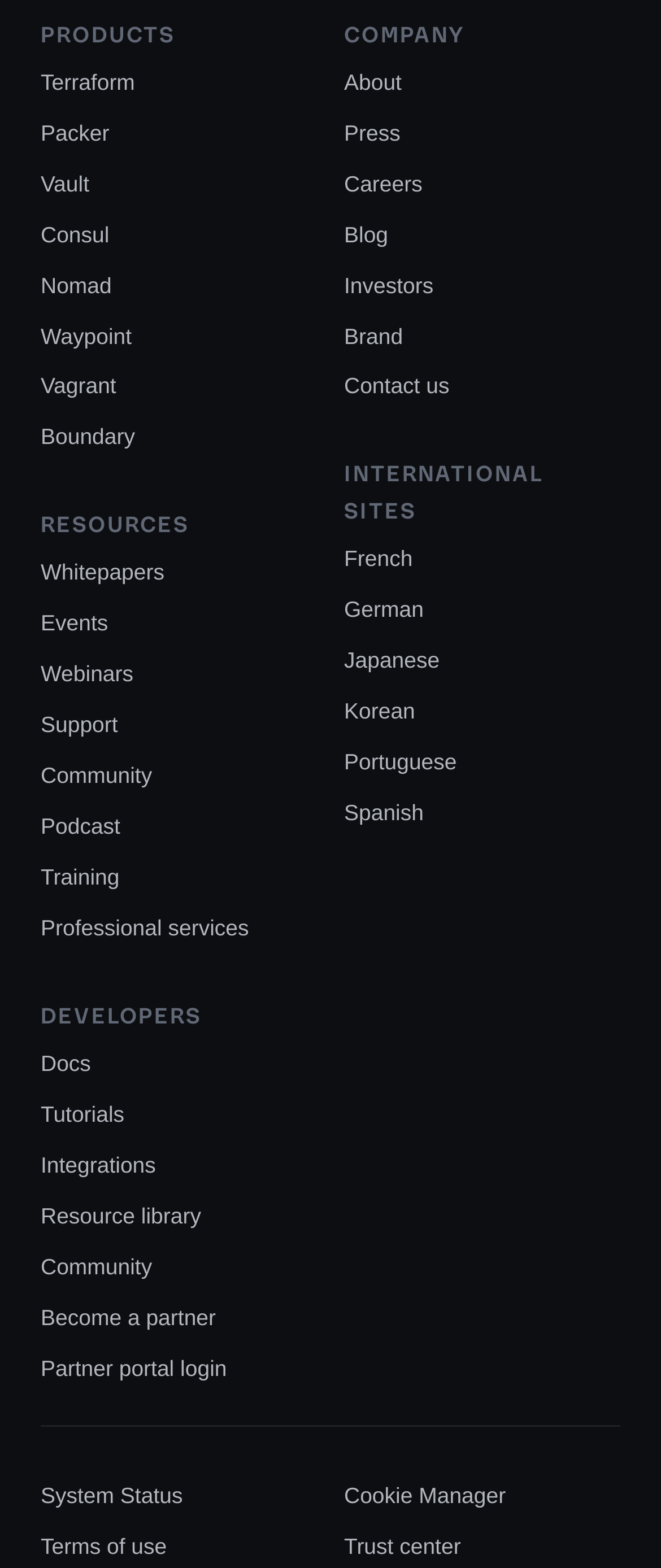Give a short answer using one word or phrase for the question:
What is the second item in the 'DEVELOPERS' section?

Tutorials